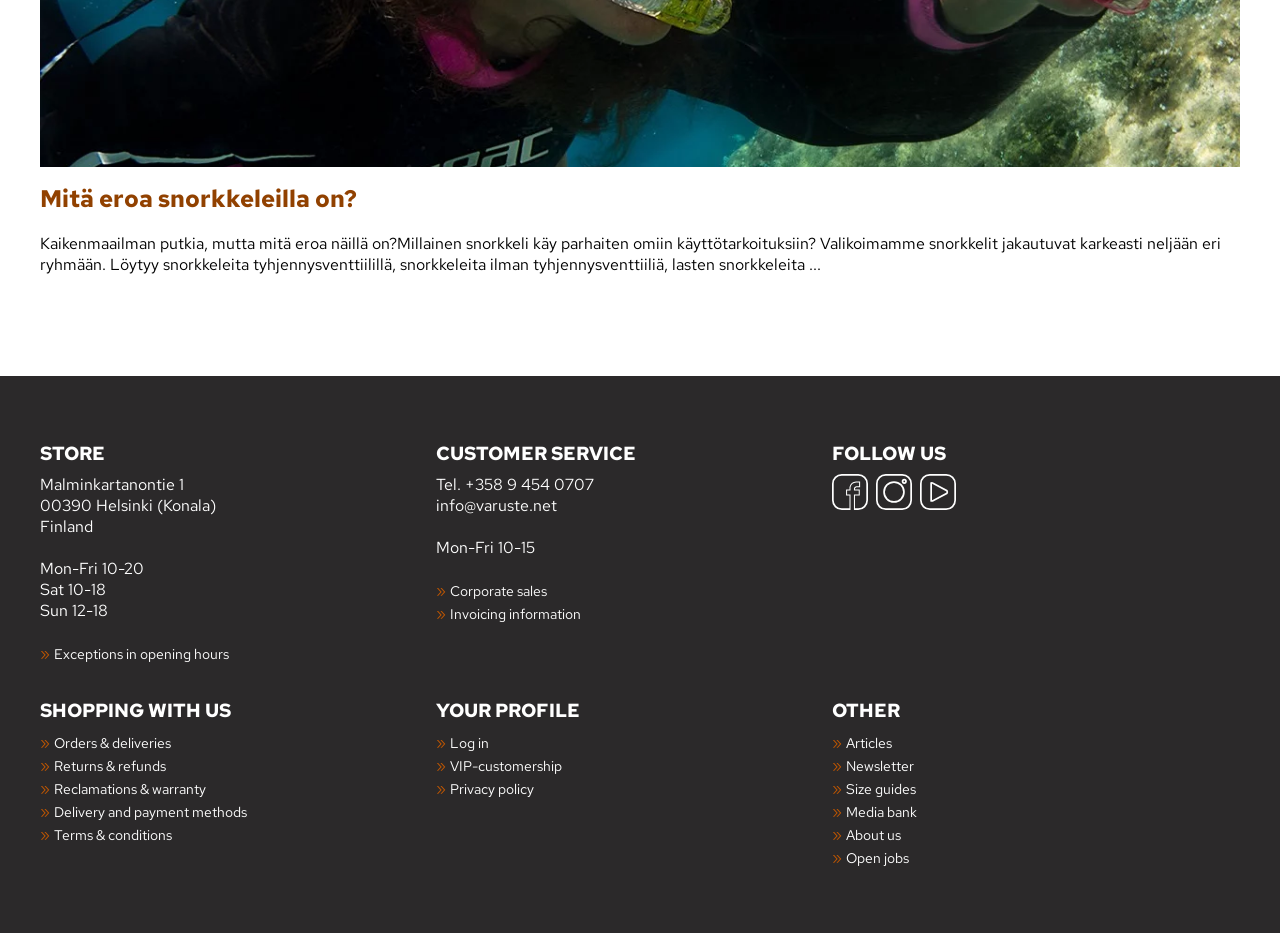Provide a one-word or one-phrase answer to the question:
What is the phone number for customer service?

+358 9 454 0707